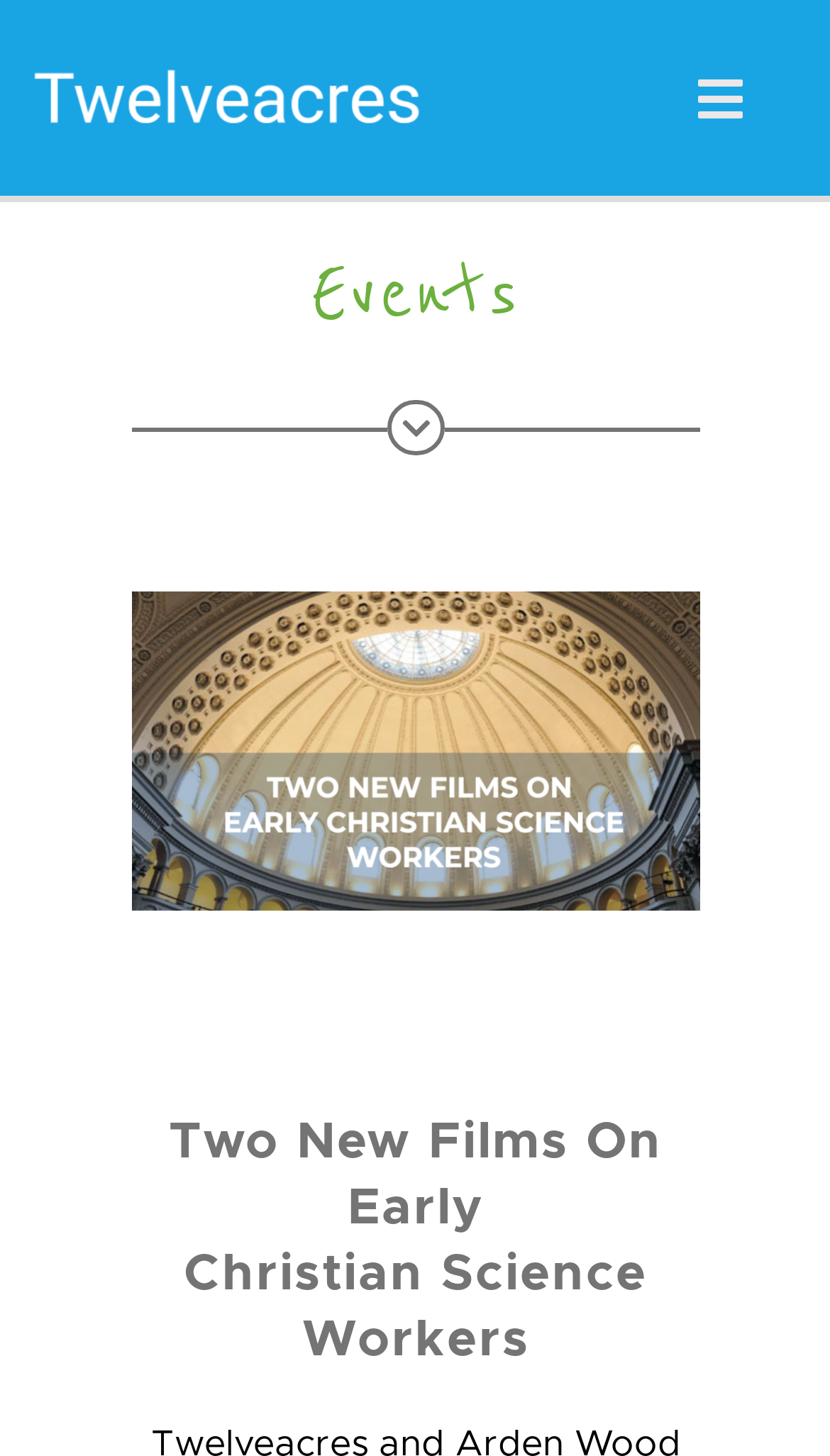Please specify the coordinates of the bounding box for the element that should be clicked to carry out this instruction: "Go to RESIDENT LIFE page". The coordinates must be four float numbers between 0 and 1, formatted as [left, top, right, bottom].

[0.0, 0.151, 1.0, 0.232]